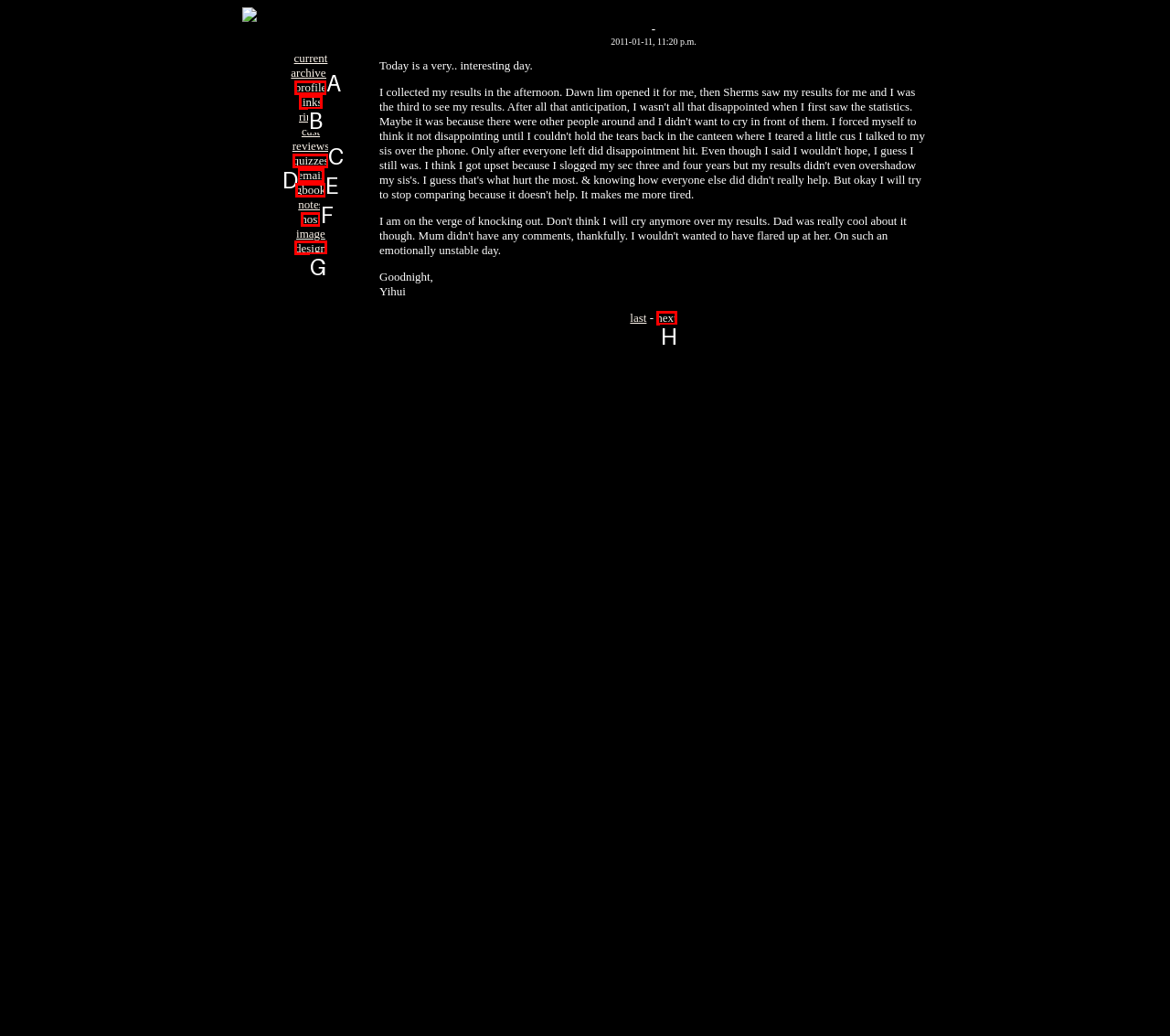Determine the appropriate lettered choice for the task: visit the 'design' page. Reply with the correct letter.

G